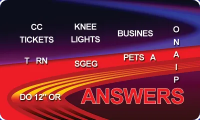Explain the image in a detailed and thorough manner.

The image titled "Answers" features a vibrant design with a dynamic gradient that transitions from dark blue to a bold red. It displays a series of scattered words and letters that appear playful and cryptic, urging the viewer to engage with the text. The prominent word "ANSWERS" is showcased in large, white capital letters, capturing immediate attention. Surrounding the central text are fragmented phrases such as "CC TICKETS," "KNEE LIGHTS," "BUSINES," and "PETS," suggesting a theme of inquiry or problem-solving.

The design's use of contrasting colors and varied text alignments adds an energetic feel, inviting viewers to explore the meanings behind the jumbled words. This image is likely intended to accompany a section or link related to finding solutions or answers to specific questions or challenges.